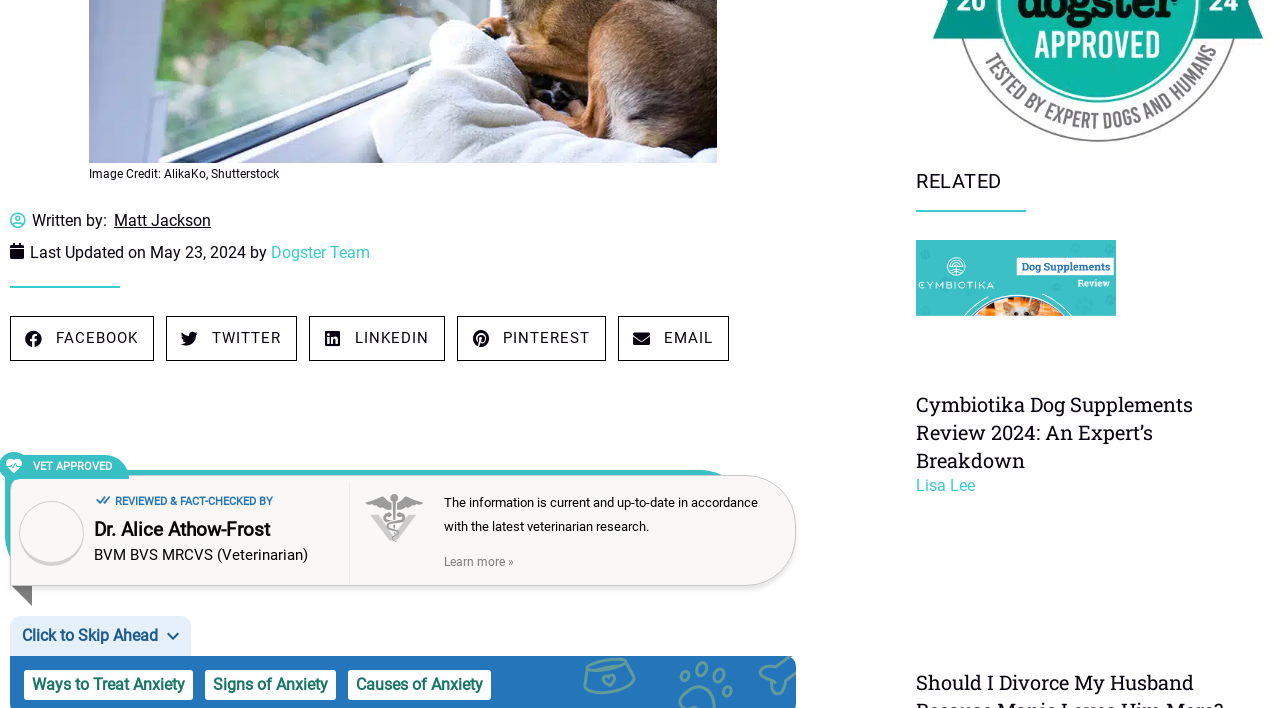Please determine the bounding box coordinates for the element with the description: "Signs of Anxiety".

[0.16, 0.946, 0.262, 0.989]